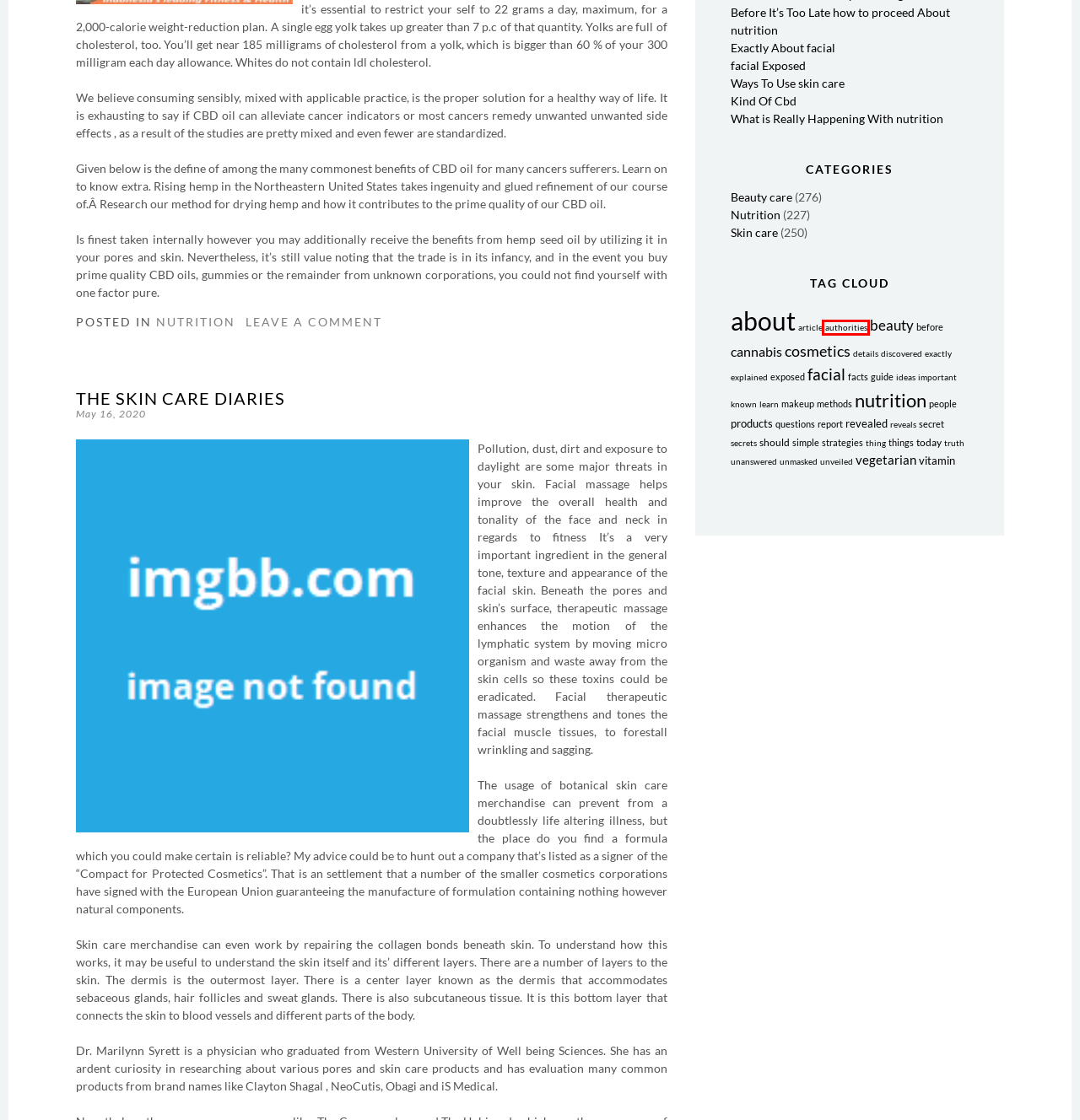Inspect the screenshot of a webpage with a red rectangle bounding box. Identify the webpage description that best corresponds to the new webpage after clicking the element inside the bounding box. Here are the candidates:
A. authorities | Demontaigne Beauty Blog
B. unanswered | Demontaigne Beauty Blog
C. about | Demontaigne Beauty Blog
D. today | Demontaigne Beauty Blog
E. facial | Demontaigne Beauty Blog
F. Nutrition | Demontaigne Beauty Blog
G. important | Demontaigne Beauty Blog
H. strategies | Demontaigne Beauty Blog

A